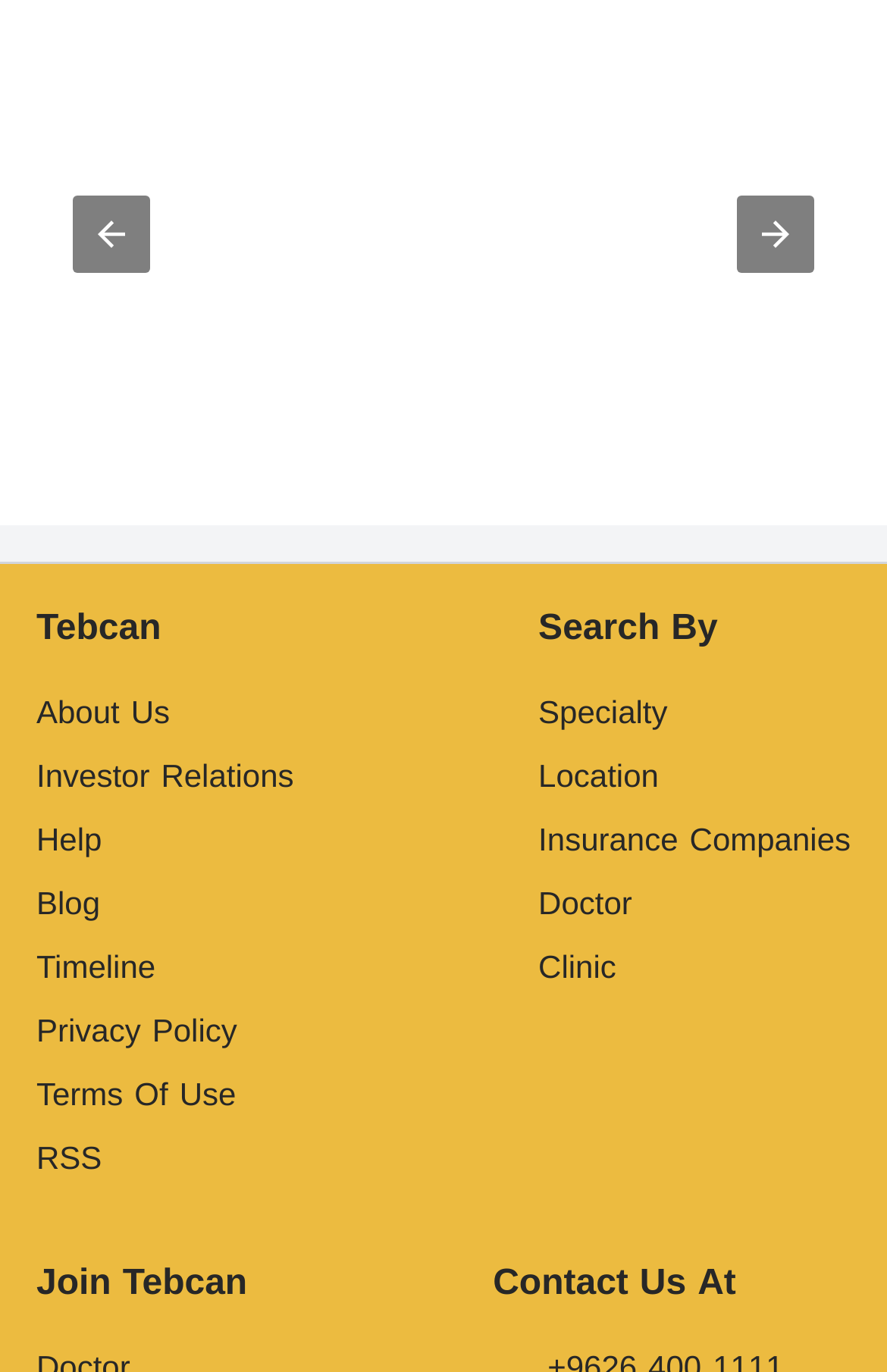What is the purpose of the 'Join Tebcan' button?
Based on the visual details in the image, please answer the question thoroughly.

The 'Join Tebcan' button is likely a call-to-action element that allows users to join or sign up for Tebcan's services or community. The exact purpose can be inferred from the button's text and its placement on the webpage.